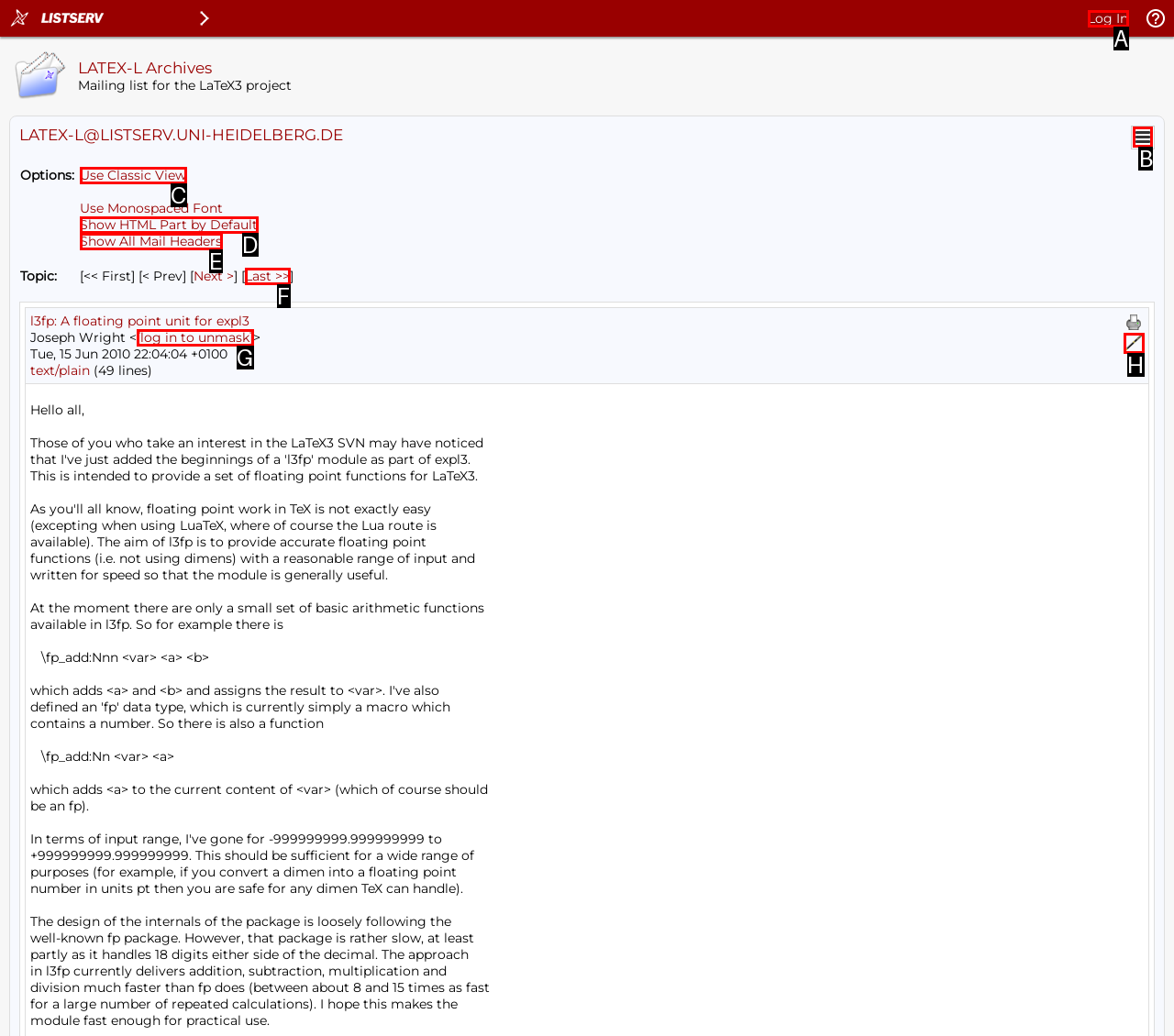Which lettered option should be clicked to achieve the task: Show menu? Choose from the given choices.

B